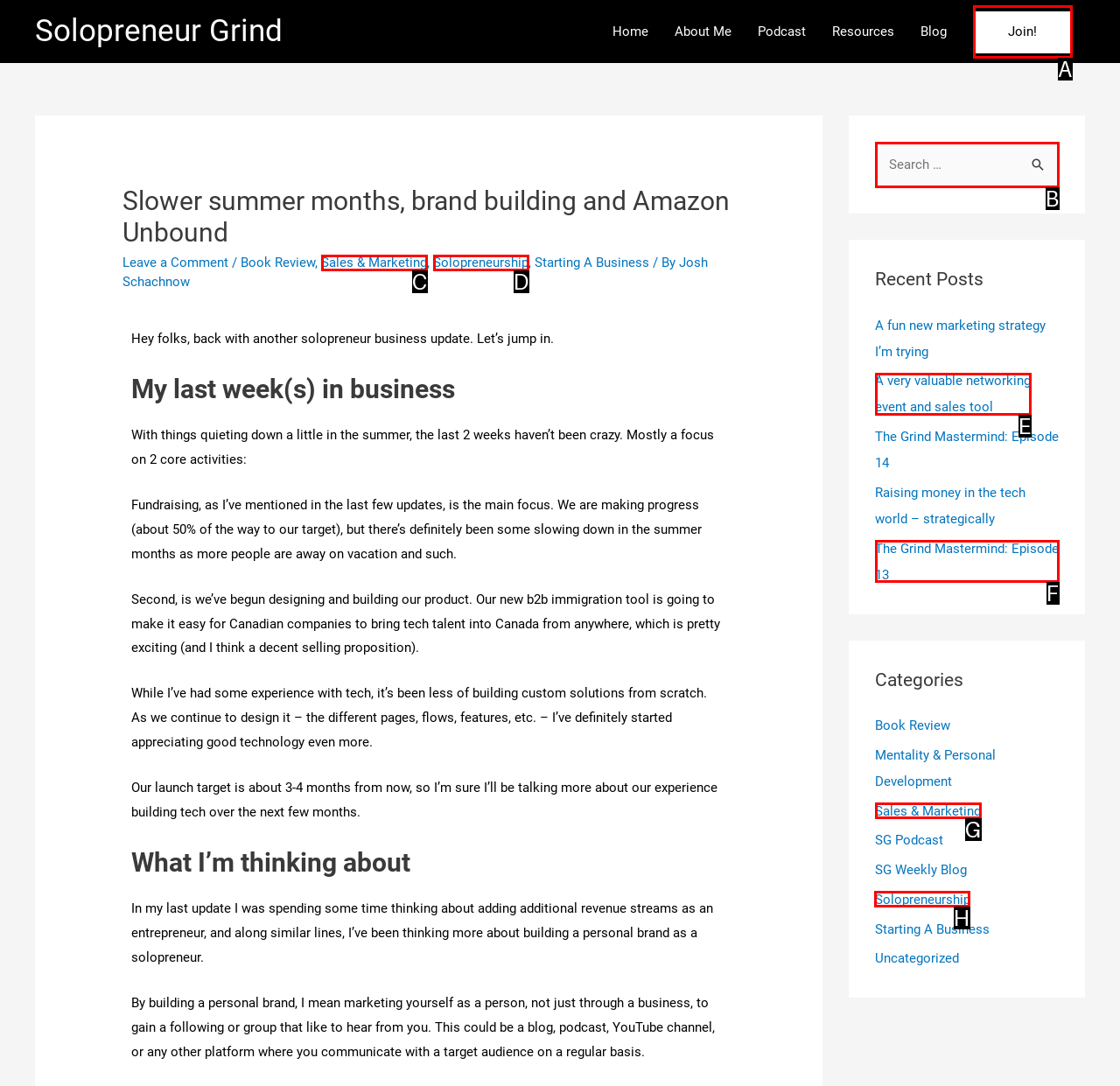Determine the letter of the element I should select to fulfill the following instruction: Explore the 'Solopreneurship' category. Just provide the letter.

H